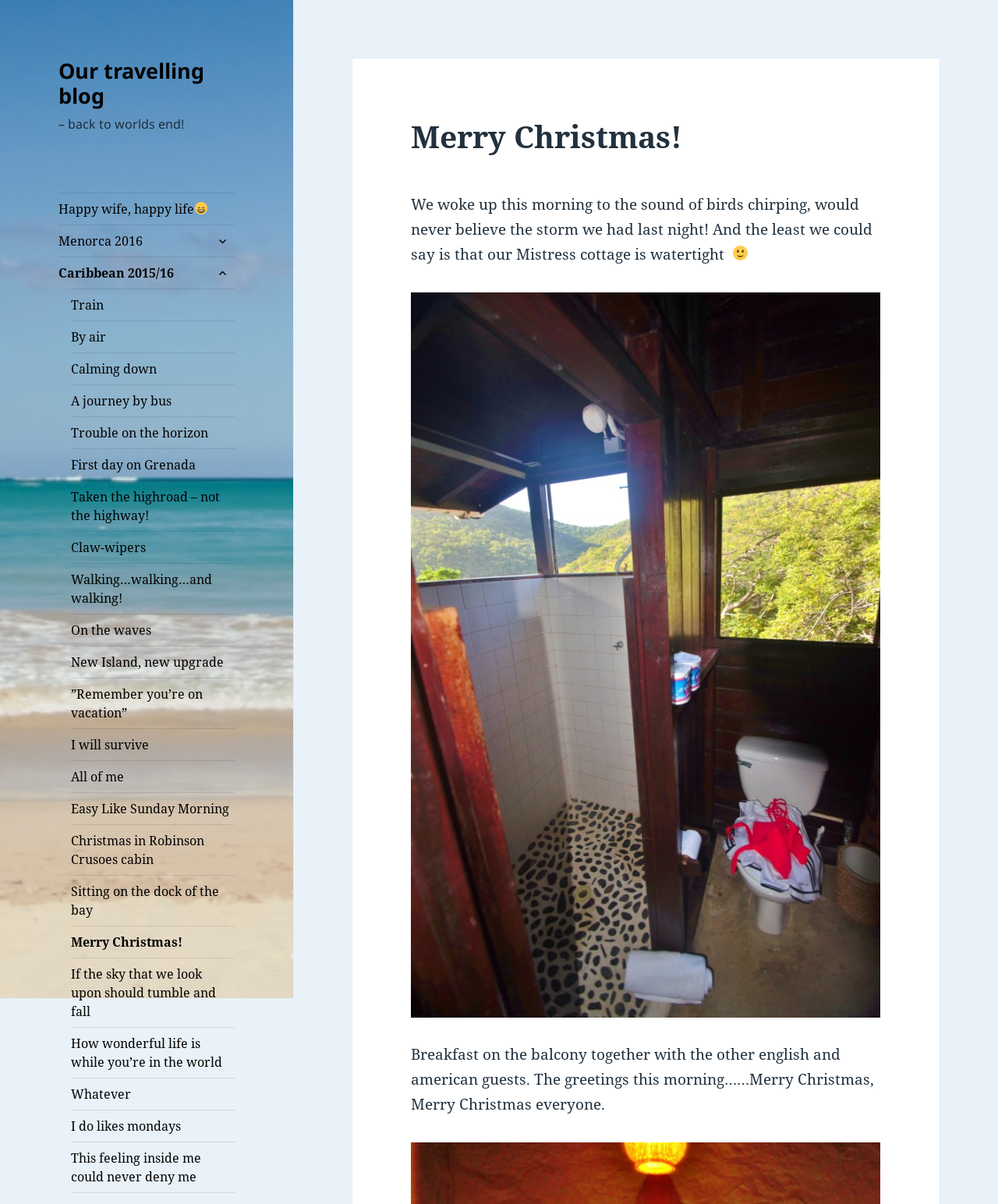Identify the bounding box coordinates of the section that should be clicked to achieve the task described: "Click on the 'Merry Christmas!' link".

[0.071, 0.769, 0.235, 0.795]